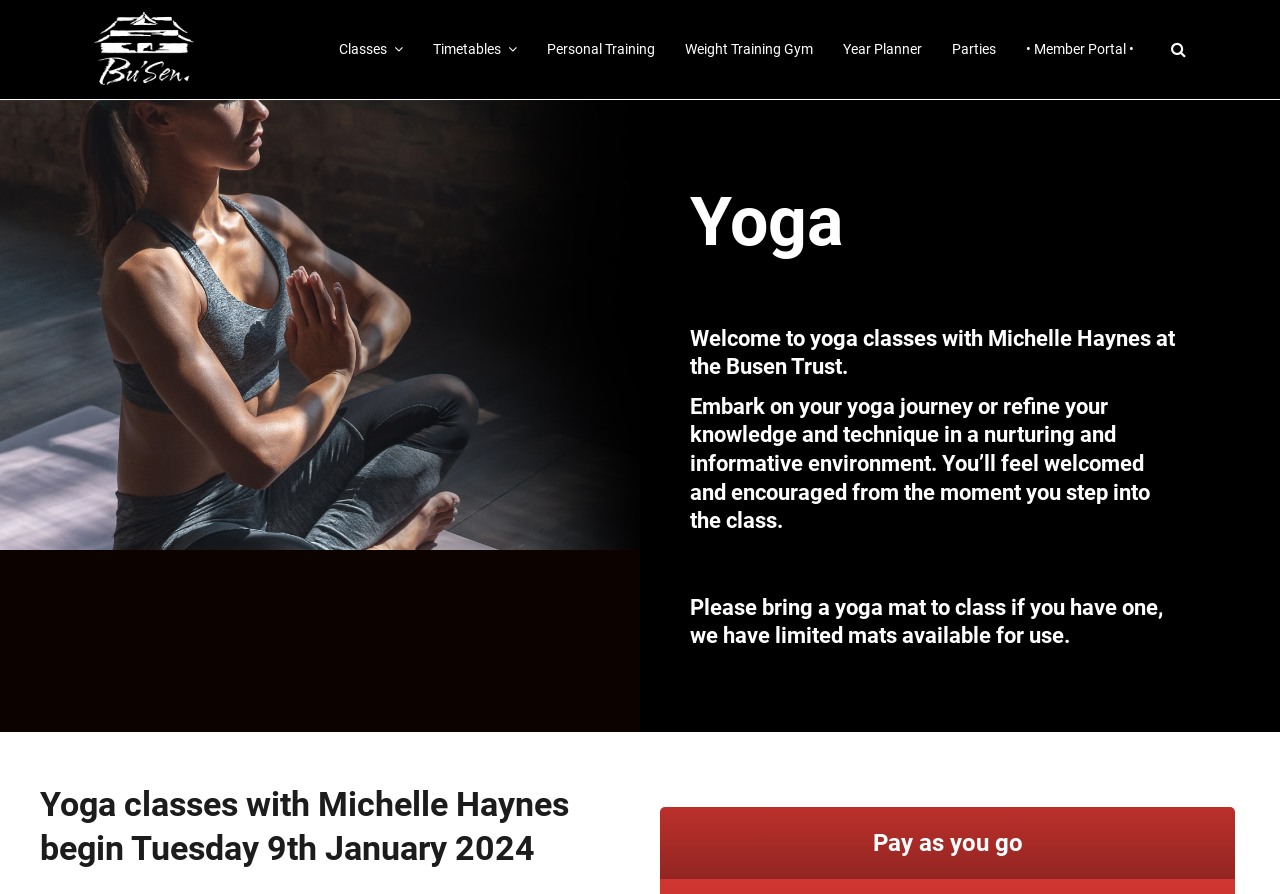What is the payment method for the yoga classes?
Based on the image, answer the question with as much detail as possible.

The answer can be found in the StaticText 'Pay as you go' which indicates the payment method for the yoga classes.